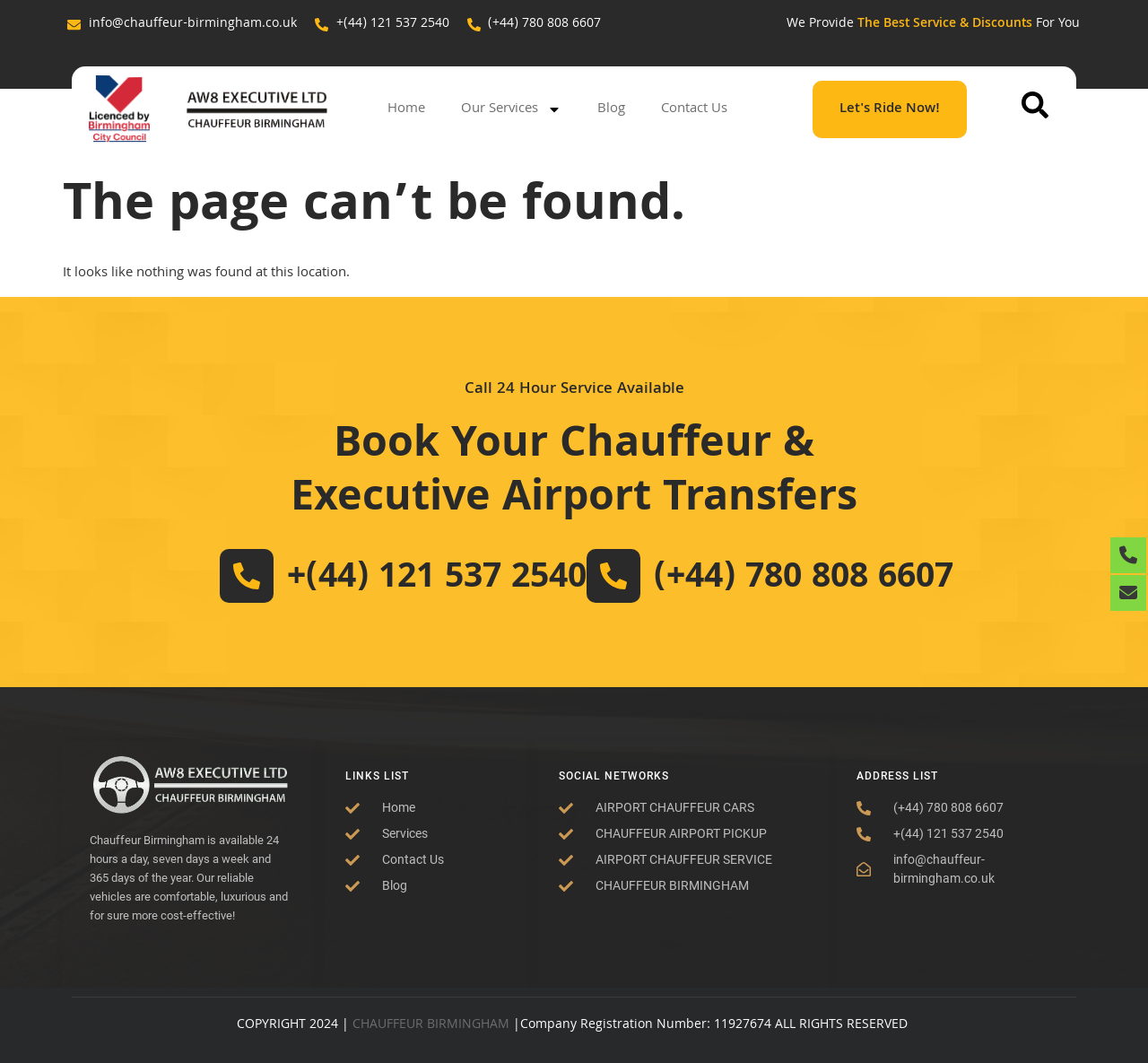Describe the entire webpage, focusing on both content and design.

This webpage is a 404 error page for Chauffeur Birmingham, a luxury transportation service. At the top, there are three contact links: an email address, a UK phone number, and a mobile phone number. Below these links, a heading announces that the page cannot be found. 

To the right of this heading, there is a navigation menu with links to the homepage, services, blog, and contact us. Below the navigation menu, a call-to-action button invites users to book a ride. 

The main content area is divided into three sections. The first section displays a heading that mentions 24-hour service availability, followed by a paragraph describing the service's reliability and cost-effectiveness. 

The second section is a list of links, including social media profiles and airport-related services. The third section is an address list with phone numbers and an email address. 

At the bottom of the page, there is a copyright notice with a company registration number and a link to Chauffeur Birmingham. There are also two social media icons on the right side of the page, near the bottom.